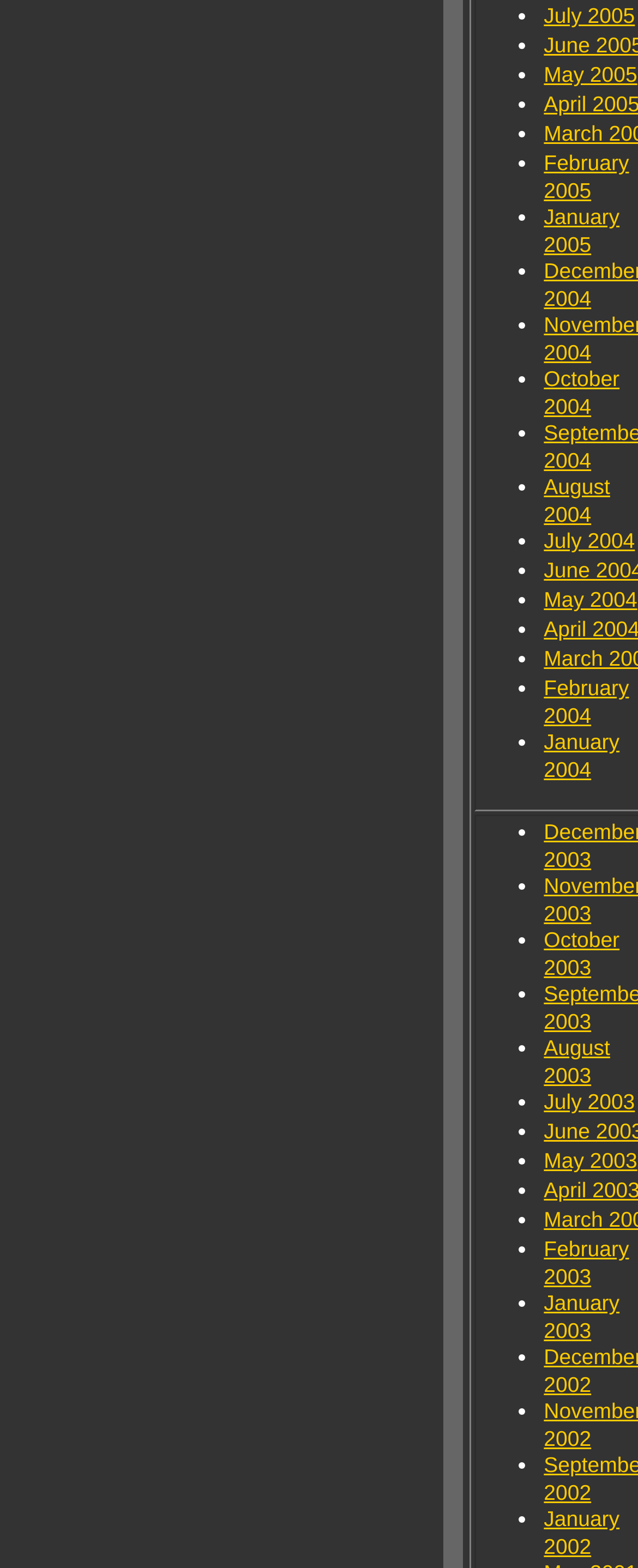Locate the bounding box coordinates of the region to be clicked to comply with the following instruction: "Open August 2003". The coordinates must be four float numbers between 0 and 1, in the form [left, top, right, bottom].

[0.852, 0.66, 0.956, 0.694]